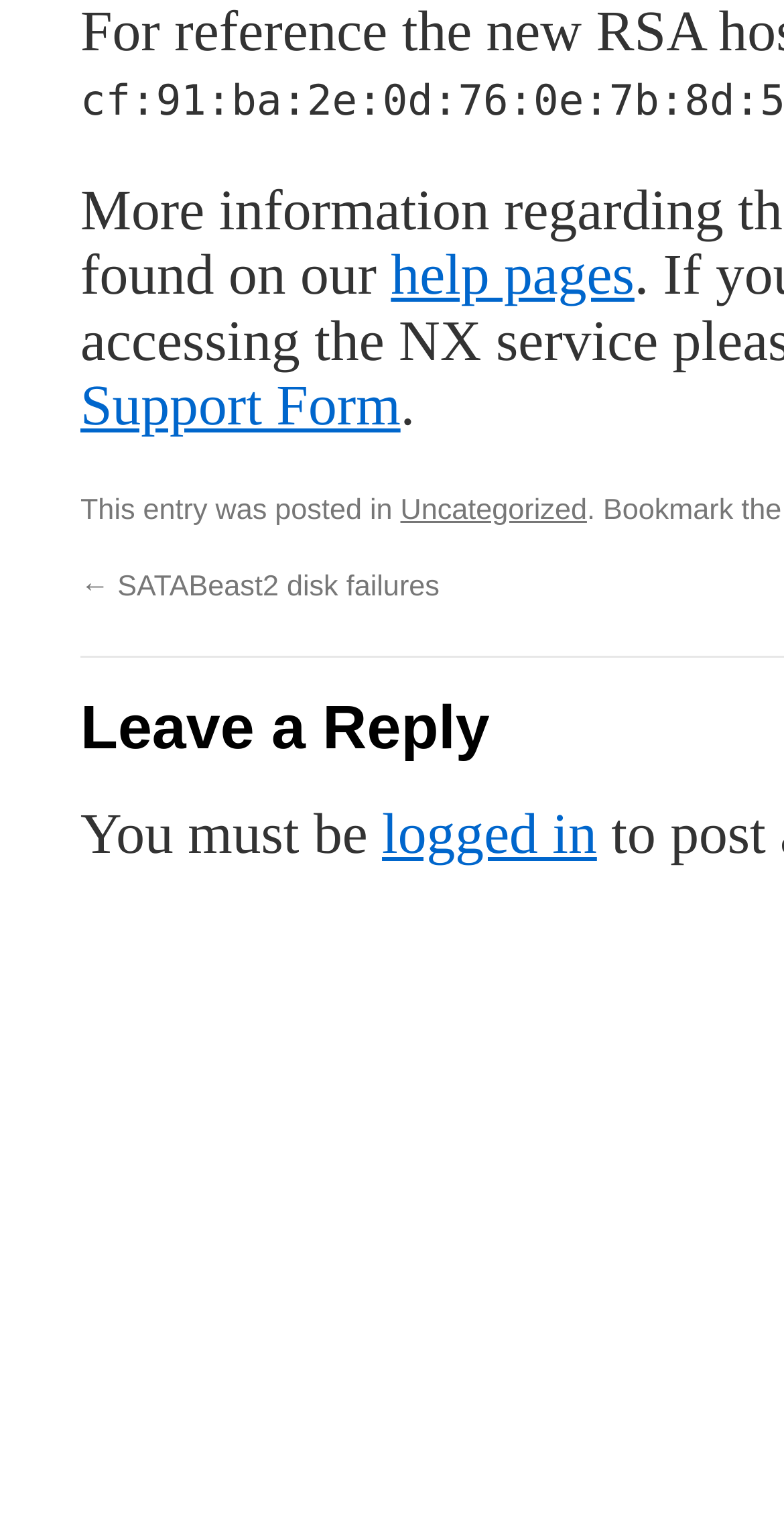Predict the bounding box coordinates for the UI element described as: "help pages". The coordinates should be four float numbers between 0 and 1, presented as [left, top, right, bottom].

[0.499, 0.162, 0.809, 0.203]